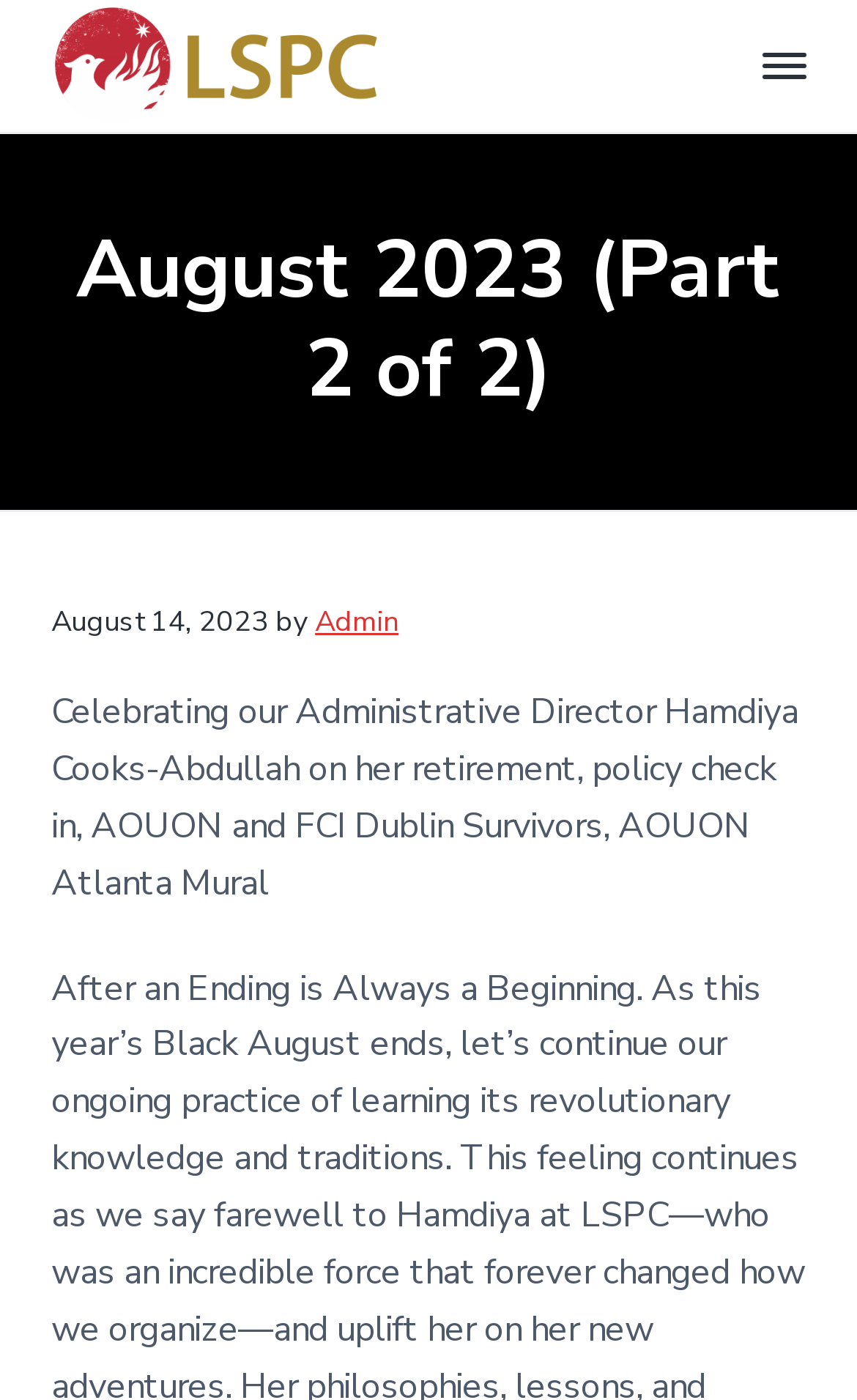Given the element description "admin", identify the bounding box of the corresponding UI element.

[0.368, 0.43, 0.465, 0.458]